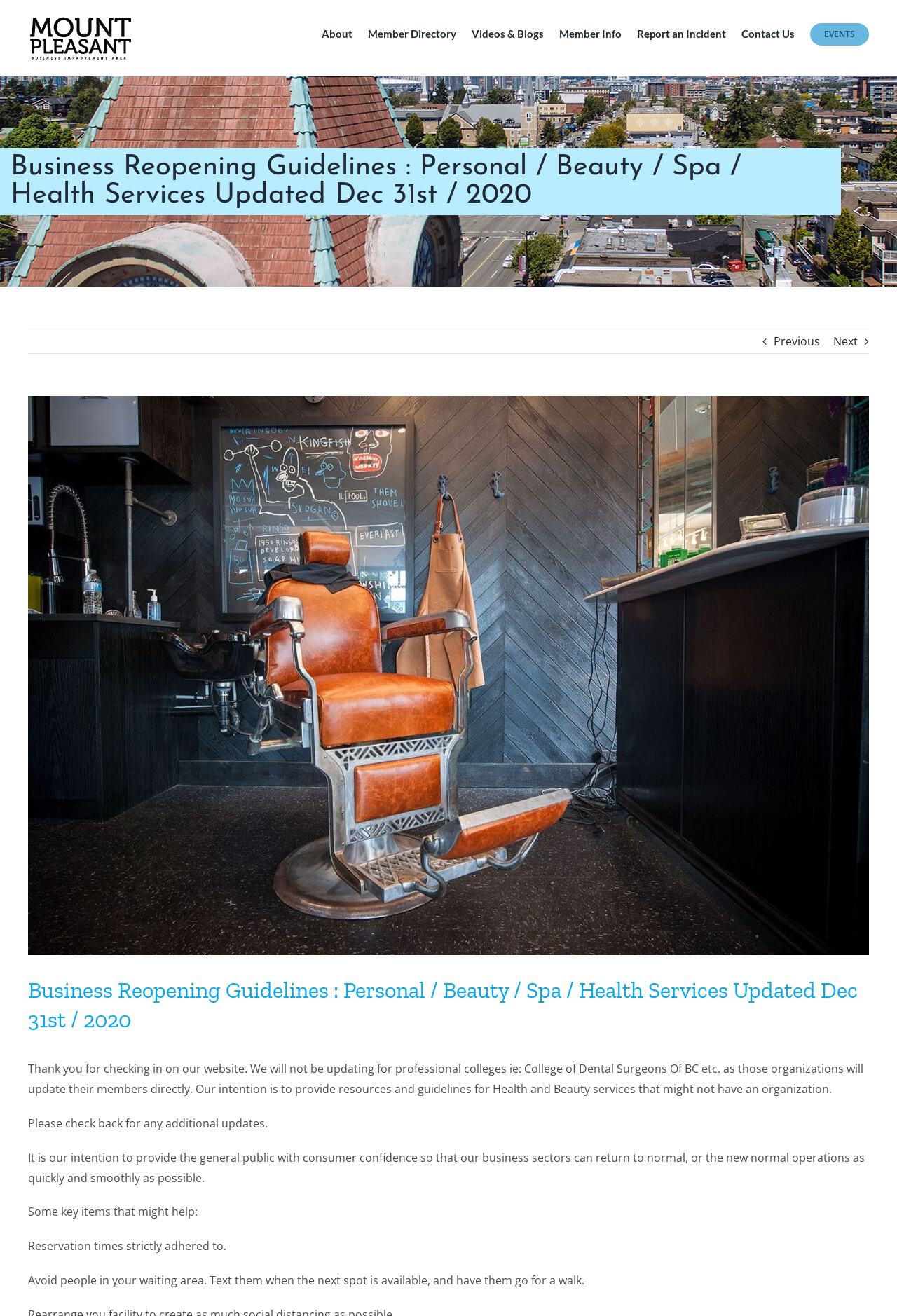Please identify the bounding box coordinates of the element's region that needs to be clicked to fulfill the following instruction: "Click Mount Pleasant Logo". The bounding box coordinates should consist of four float numbers between 0 and 1, i.e., [left, top, right, bottom].

[0.031, 0.008, 0.157, 0.05]